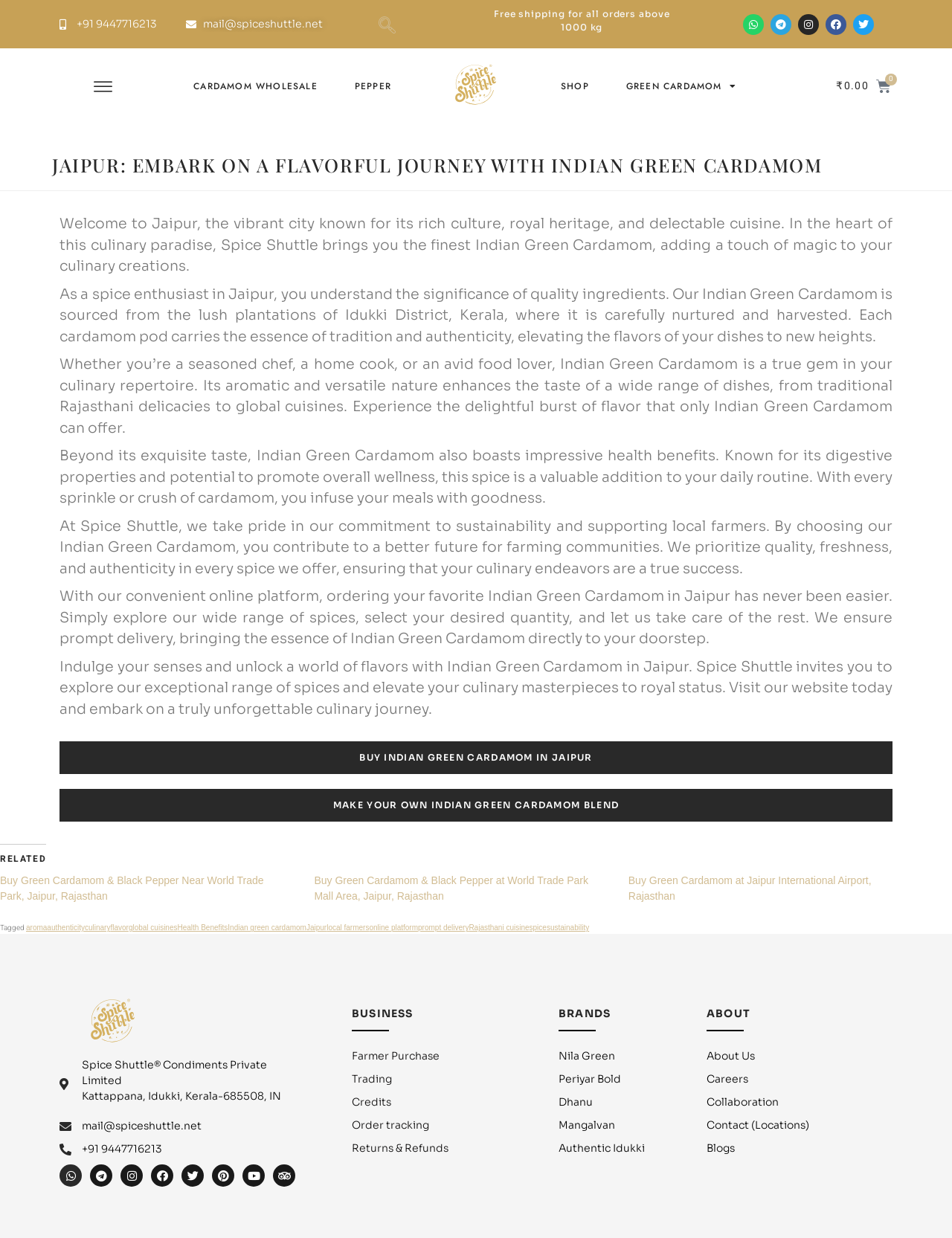Identify the bounding box coordinates of the part that should be clicked to carry out this instruction: "Check the Facebook page".

[0.159, 0.941, 0.182, 0.959]